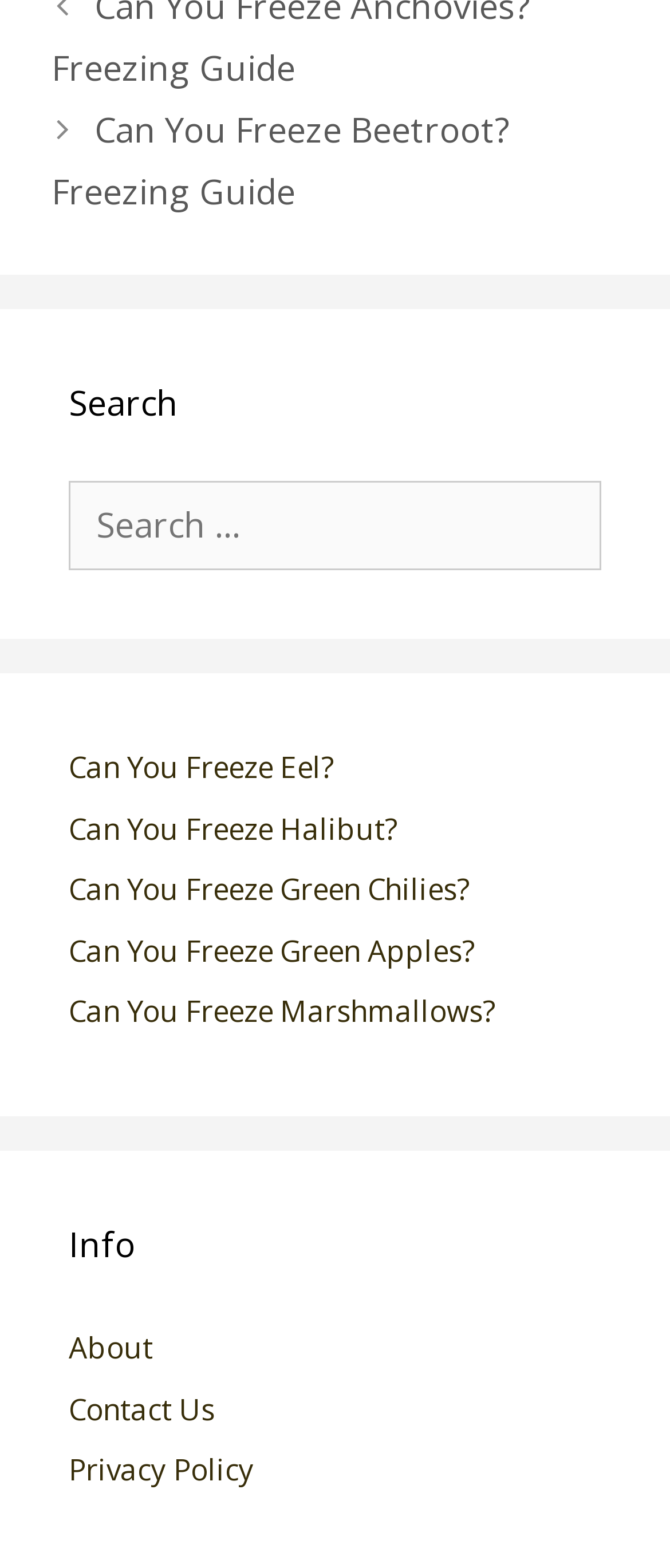What type of content does the website provide?
Refer to the image and give a detailed answer to the query.

The website provides freezing guides for various food items, as evident from the links 'Can You Freeze Beetroot?', 'Can You Freeze Eel?', and so on. These links suggest that the website offers information on how to freeze different types of food.